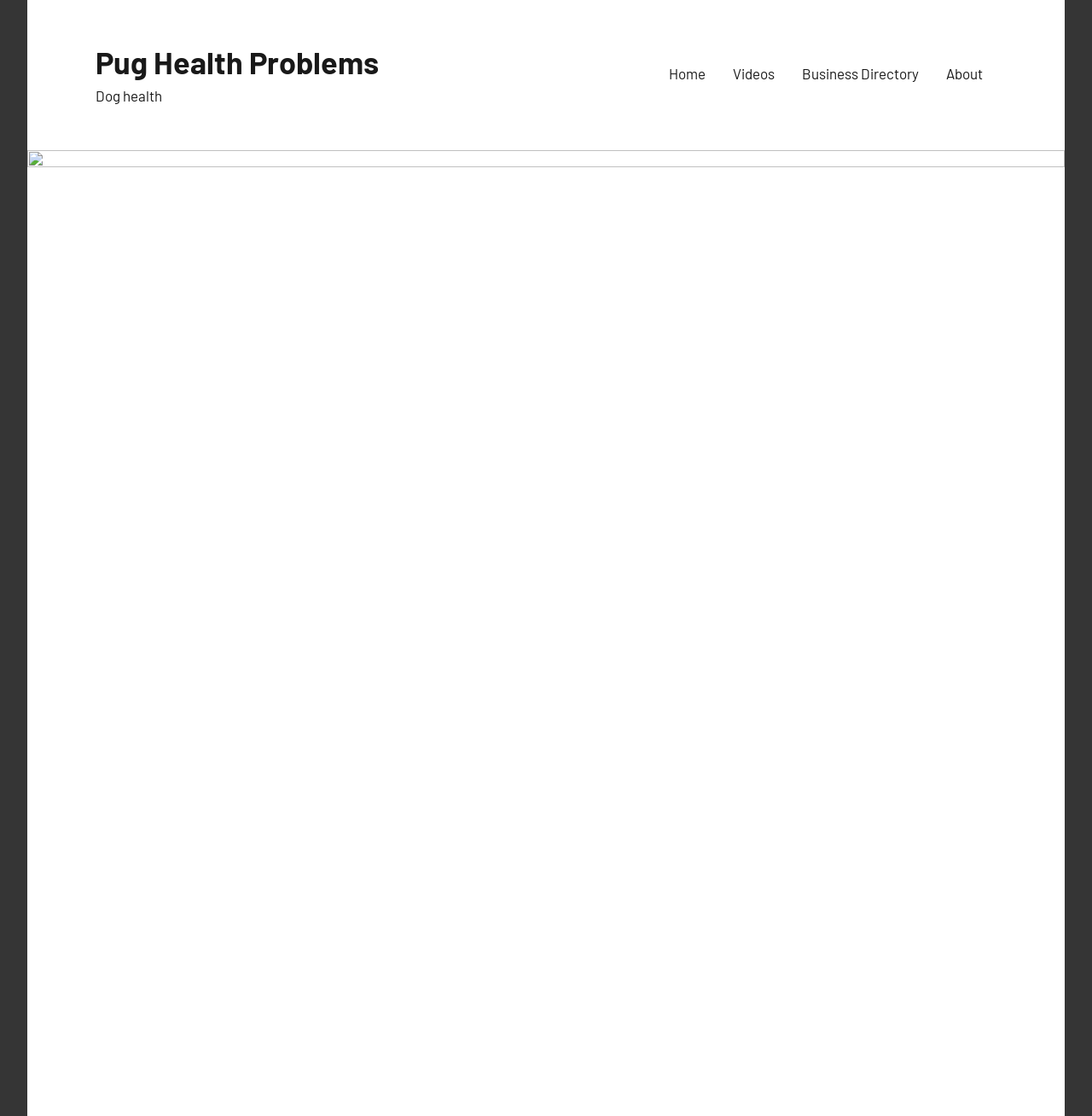Respond concisely with one word or phrase to the following query:
What is the position of the 'About' link?

Rightmost